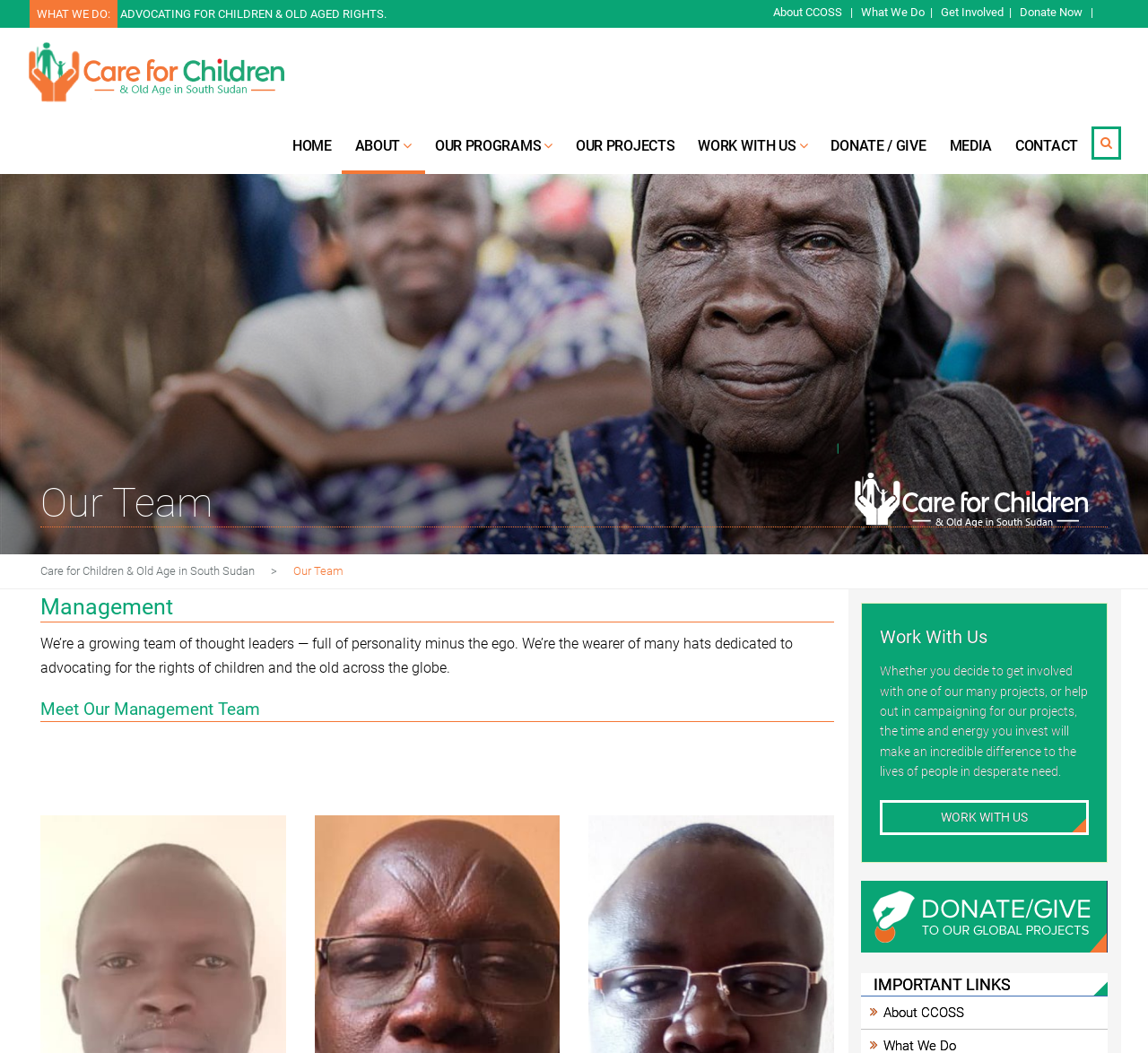Please identify the bounding box coordinates of the region to click in order to complete the task: "Donate Now". The coordinates must be four float numbers between 0 and 1, specified as [left, top, right, bottom].

[0.888, 0.005, 0.945, 0.018]